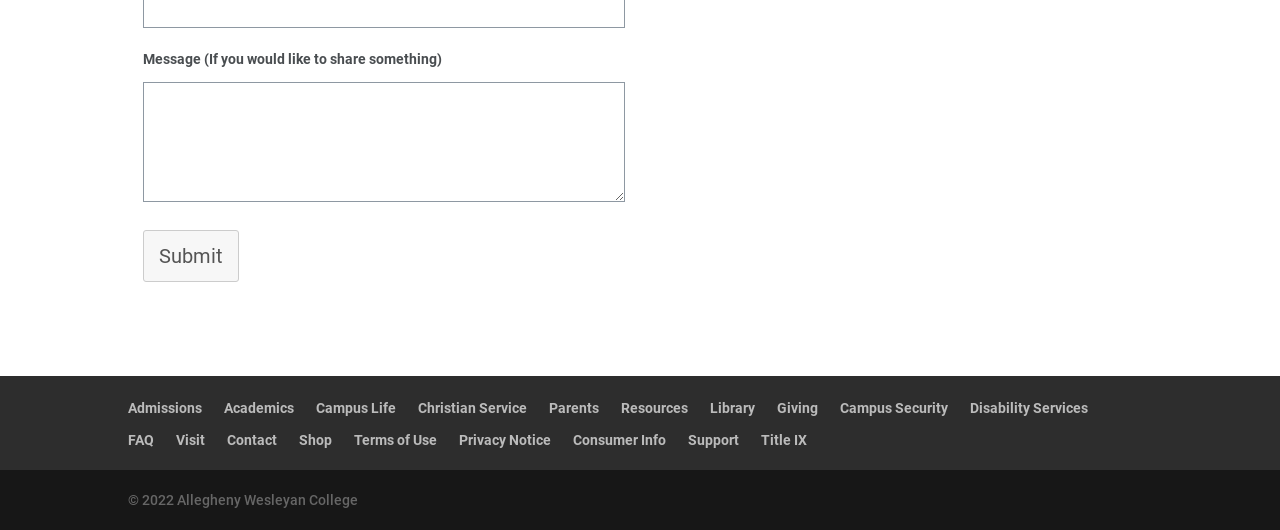Please answer the following question using a single word or phrase: 
What are the main categories on the website?

Admissions, Academics, etc.